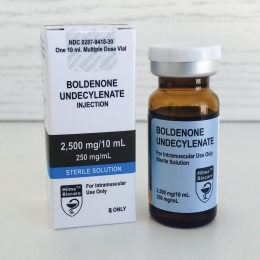Elaborate on all the elements present in the image.

The image showcases a vial of Boldenone Undecylenate injection, presented alongside its packaging. The vial is a small amber glass container with a white cap, labeled prominently with the drug's name "BOLDENONE UNDECYLENATE." The label indicates a concentration of 2,500 mg per 10 mL, which equates to 250 mg per mL, and emphasizes that it is a sterile solution intended for intramuscular use only. The accompanying box is designed in a clean, professional manner, featuring important information such as the NDC code and usage guidelines. This product, likely used within the context of performance enhancement or veterinary applications, is marketed by Hilma Biocare, suggesting a focus on quality and efficacy in its formulation.